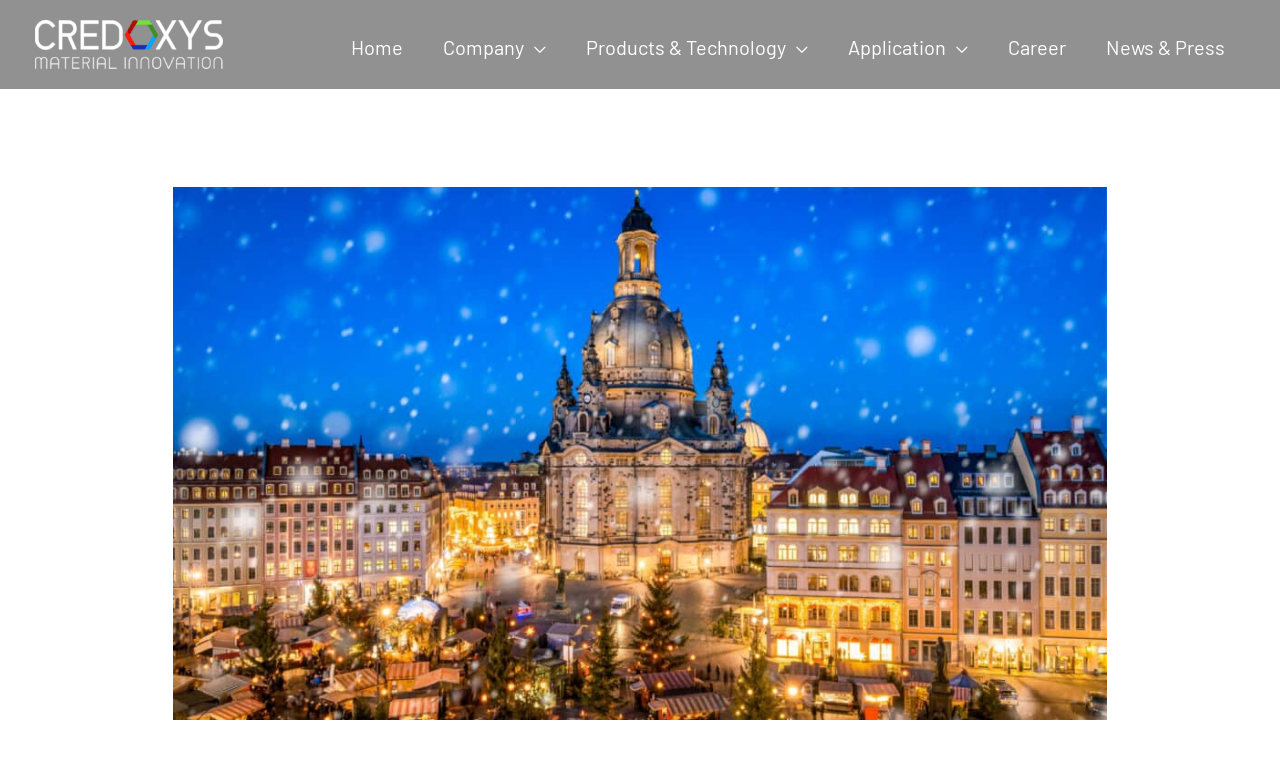Kindly determine the bounding box coordinates for the area that needs to be clicked to execute this instruction: "toggle company menu".

[0.409, 0.036, 0.427, 0.086]